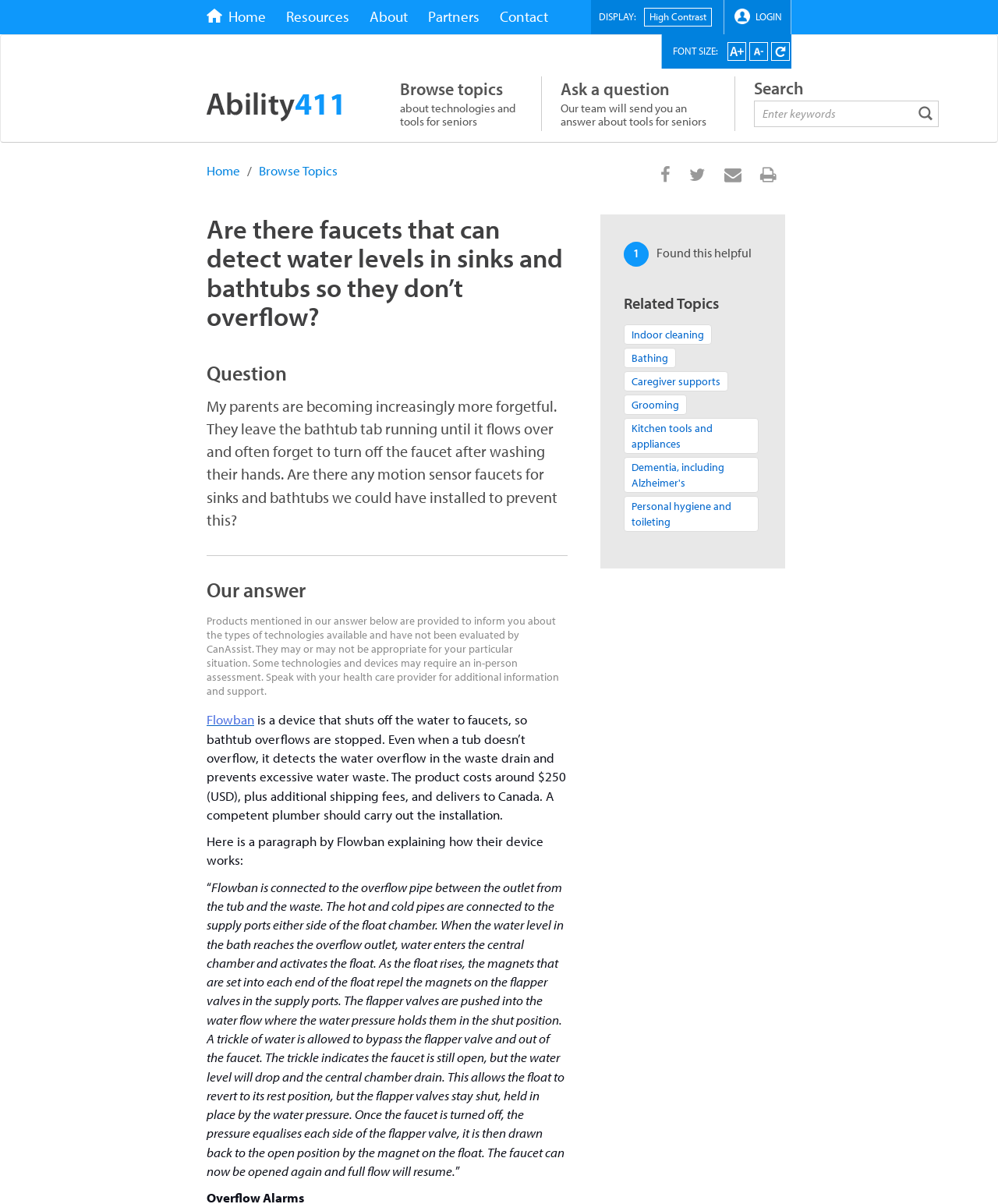Using the image as a reference, answer the following question in as much detail as possible:
What is the name of the organization that provides information about technologies for seniors?

The name of the organization can be found in the top navigation bar of the webpage. It is mentioned as 'Ability411' and is also linked to the homepage of the website.